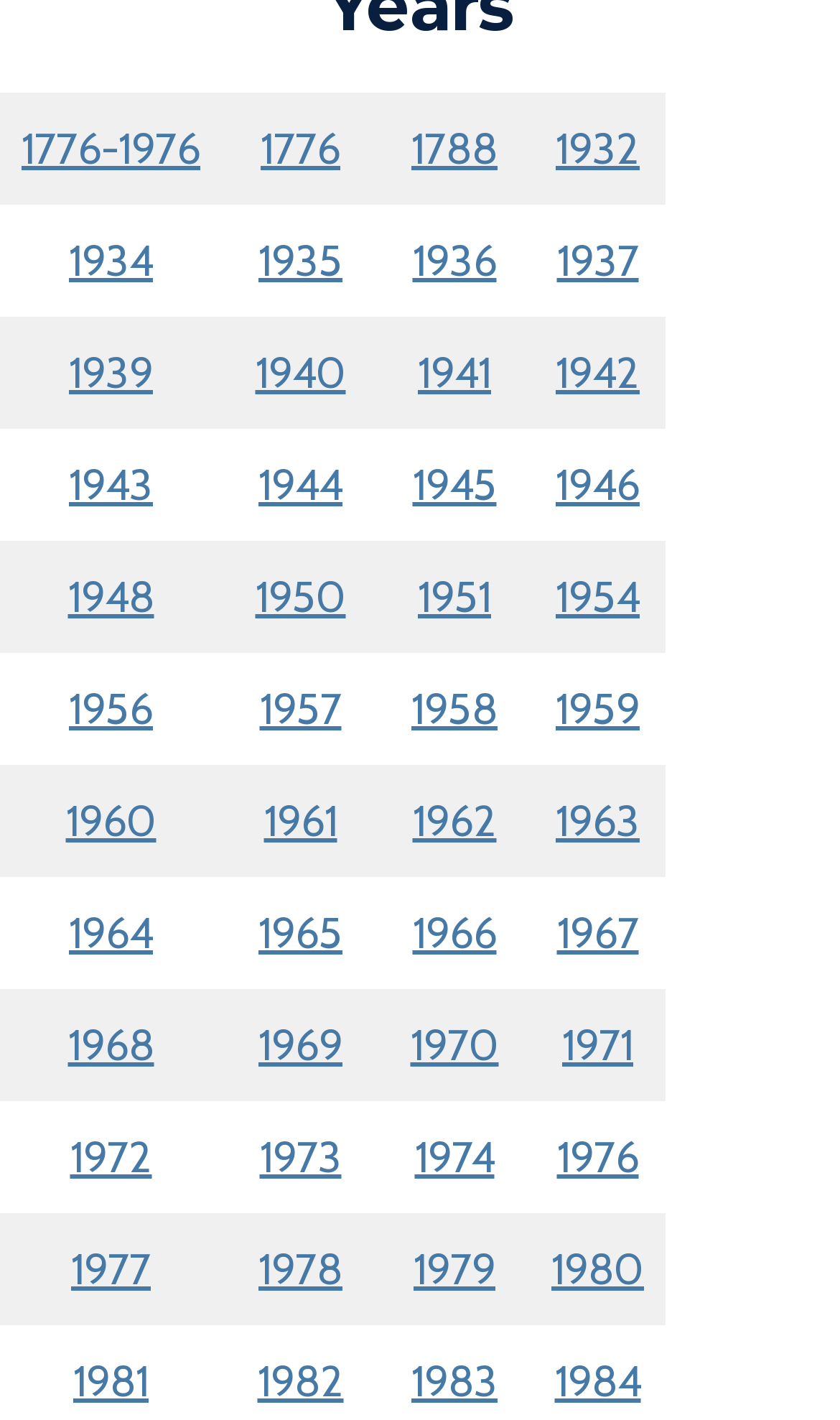Kindly respond to the following question with a single word or a brief phrase: 
What is the year in the last grid cell?

1970